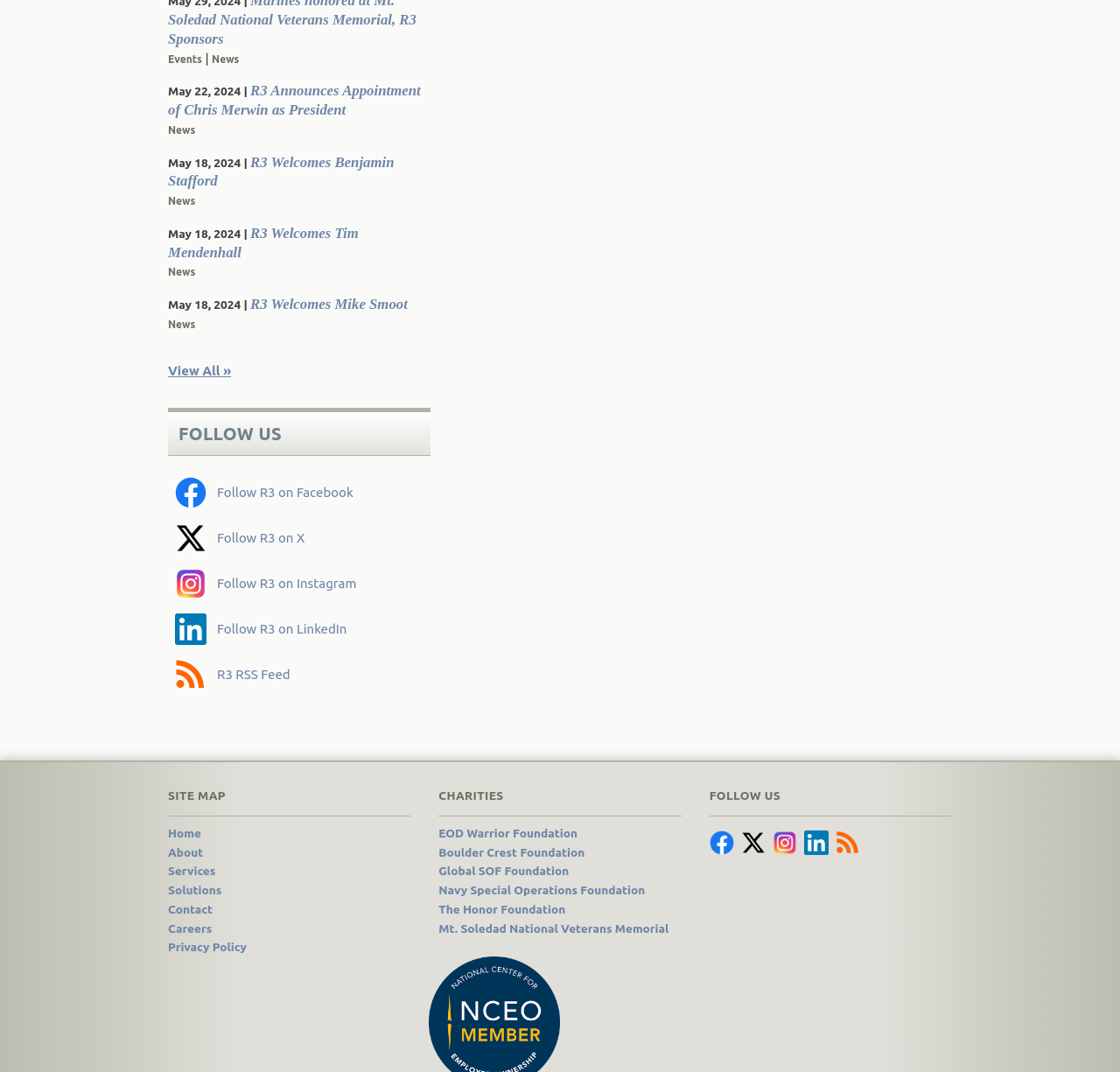Locate the bounding box coordinates of the element that should be clicked to fulfill the instruction: "View news".

[0.15, 0.048, 0.214, 0.062]